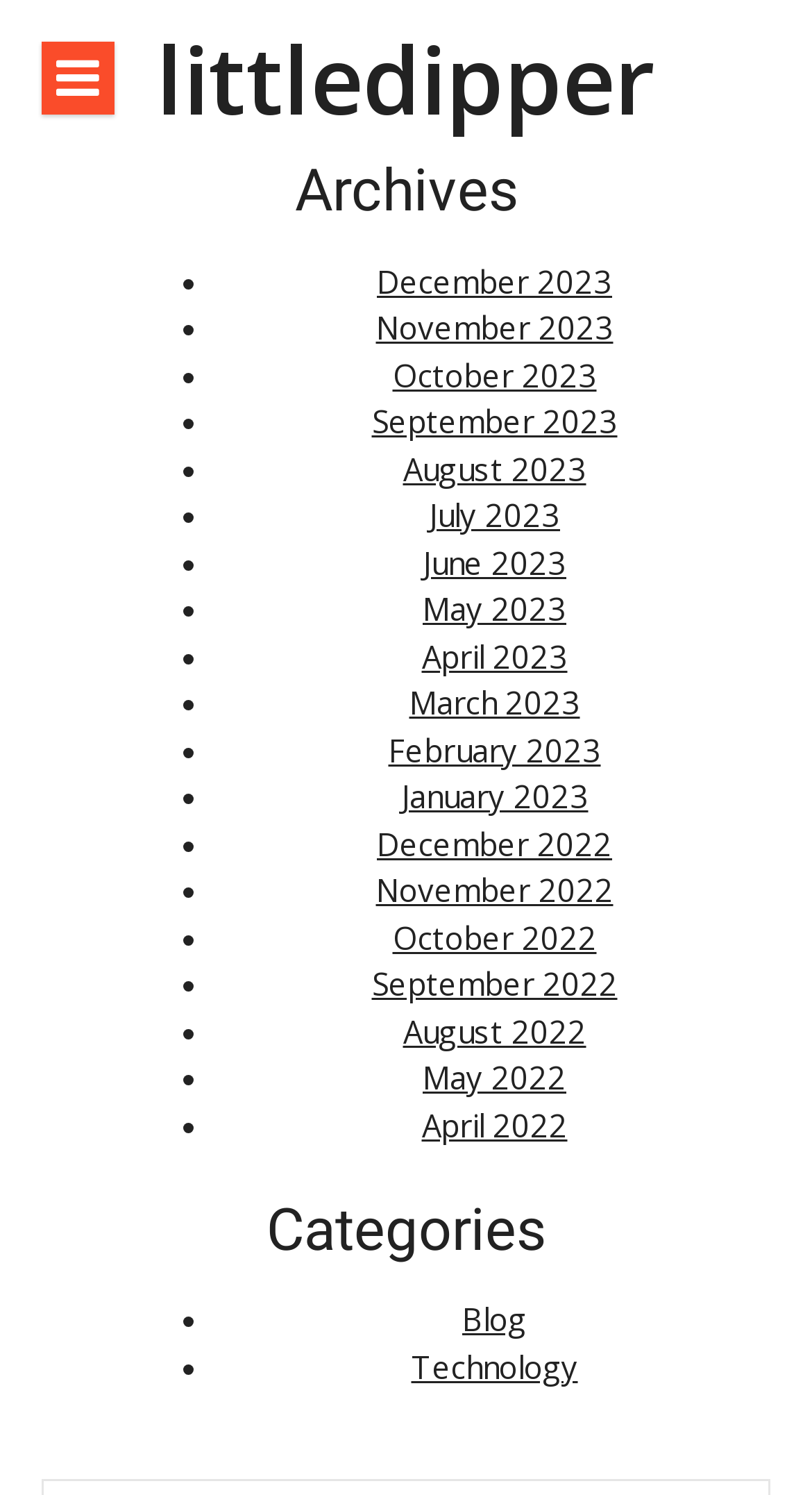Explain in detail what is displayed on the webpage.

This webpage appears to be a blog or article archive page. At the top, there is a button with a hamburger icon, followed by a link to the website's title, "littledipper". Below the title, there is a heading that reads "Archives". 

Under the "Archives" heading, there is a list of links to monthly archives, with each month represented by a bullet point. The list starts from December 2023 and goes back to April 2022. The links are arranged in a vertical column, with the most recent month at the top.

Further down the page, there is another heading that reads "Categories". Below this heading, there is a list of links to categories, including "Blog" and "Technology". These links are also arranged in a vertical column, with bullet points preceding each link.

Overall, the webpage appears to be a simple archive page, allowing users to access past articles or blog posts by month or category.